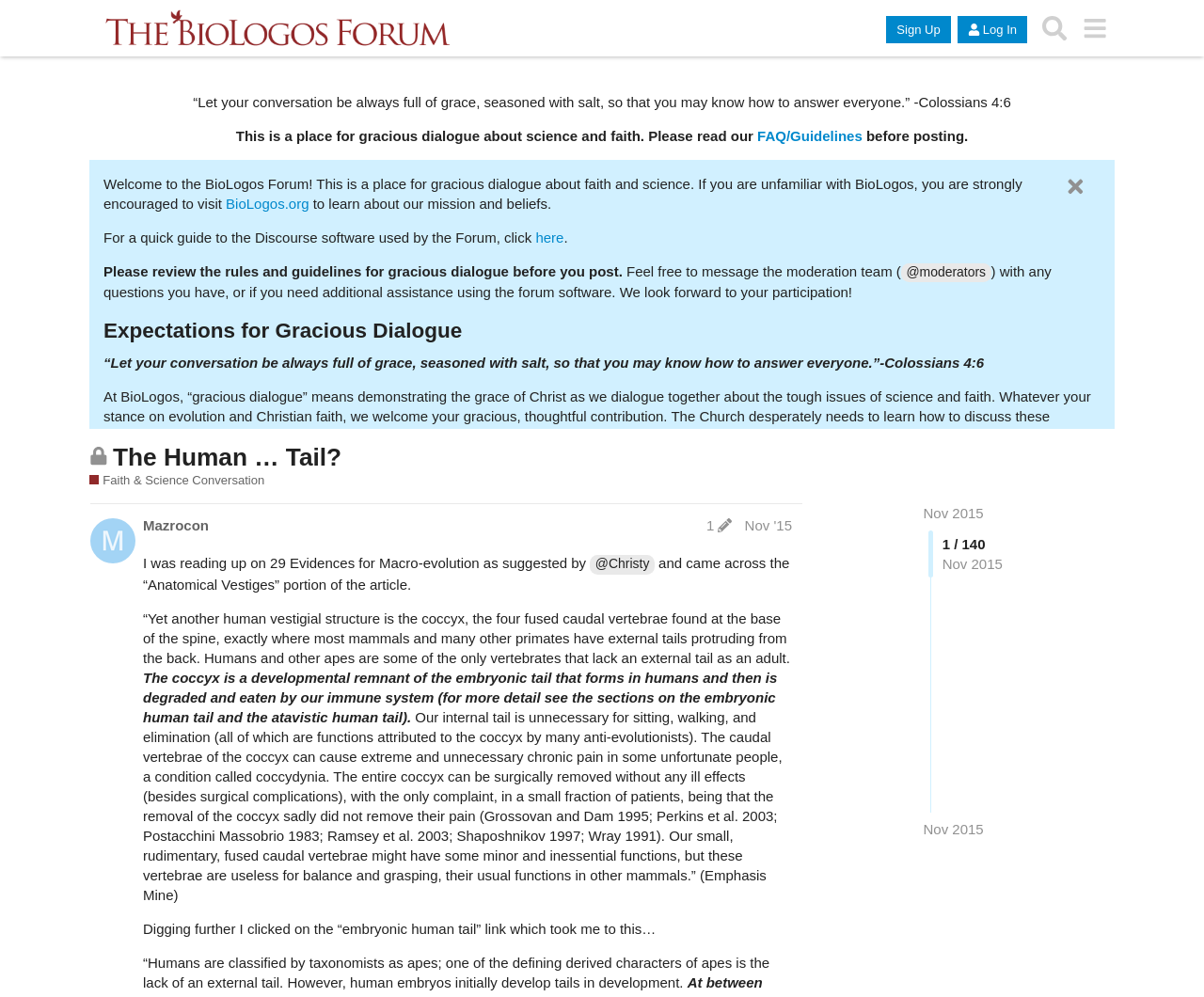Pinpoint the bounding box coordinates of the clickable area necessary to execute the following instruction: "Click on the 'BioLogos.org' link". The coordinates should be given as four float numbers between 0 and 1, namely [left, top, right, bottom].

[0.188, 0.196, 0.257, 0.212]